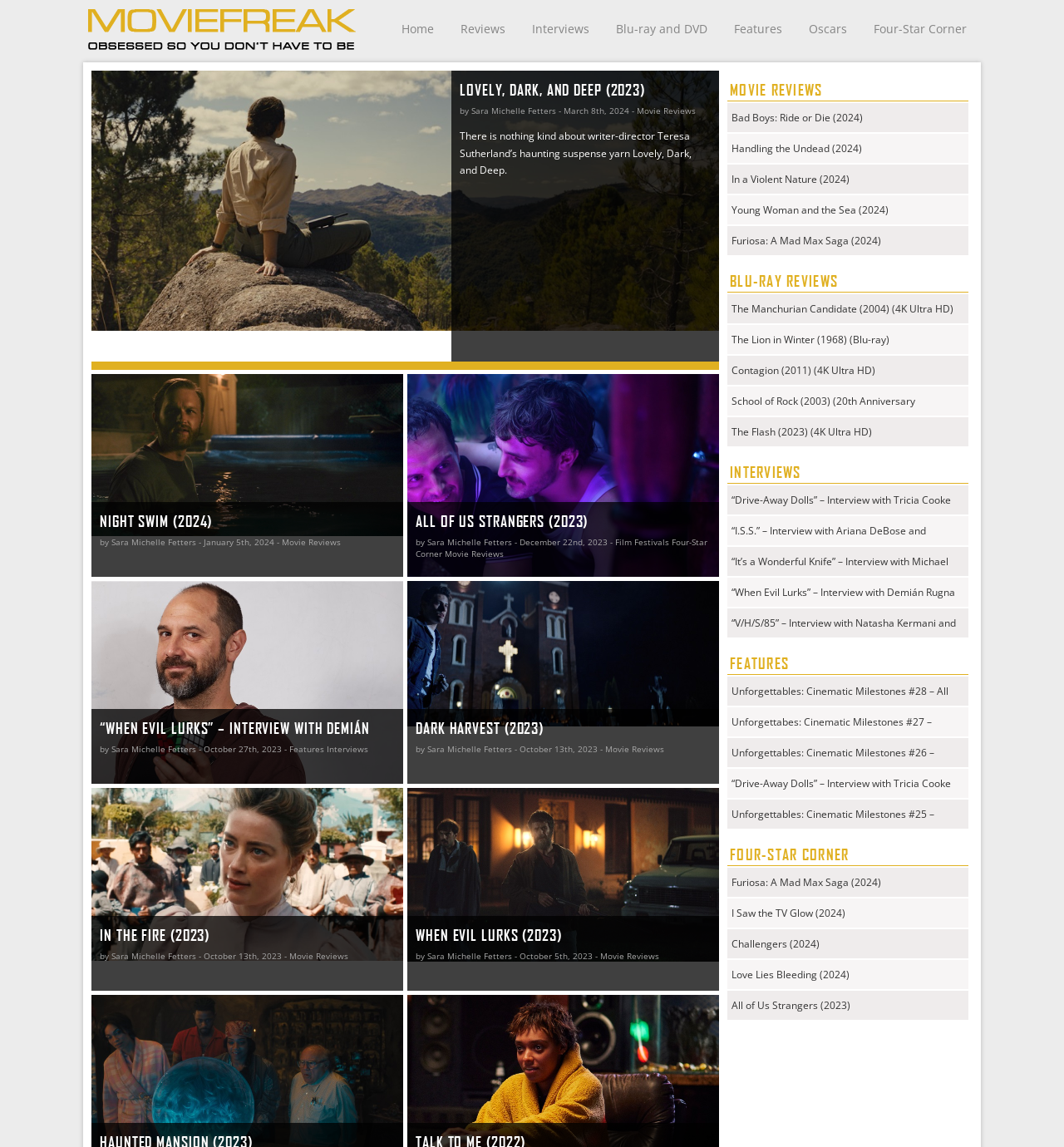Provide a thorough summary of the webpage.

The webpage is a movie review website, specifically MovieFreak.com, with a focus on supernatural movies. At the top, there are several links to different sections of the website, including Home, Reviews, Interviews, Blu-ray and DVD, Features, Oscars, and Four-Star Corner.

Below the top navigation, there are several movie reviews and interviews. Each review or interview is presented as a link with a brief summary or quote from the article. The reviews and interviews are organized in a vertical list, with the most recent ones at the top.

There are a total of 9 movie reviews, each with a heading that includes the title of the movie and the year of release. The reviews are for movies such as "Lovely, Dark, and Deep", "Night Swim", "All of Us Strangers", and "Dark Harvest". Each review includes a brief summary of the movie and a quote from the review.

In addition to the movie reviews, there are 5 interviews with directors and actors, including Demián Rugna and Tricia Cooke. The interviews are presented in a similar format to the reviews, with a heading that includes the title of the interview and a brief summary or quote from the interview.

Further down the page, there are several sections dedicated to specific types of content, including Movie Reviews, Blu-ray Reviews, Interviews, Features, and Four-Star Corner. Each section has a heading and a list of links to relevant articles or reviews.

Overall, the webpage is a comprehensive resource for movie enthusiasts, with a focus on supernatural movies and a wide range of reviews, interviews, and features.